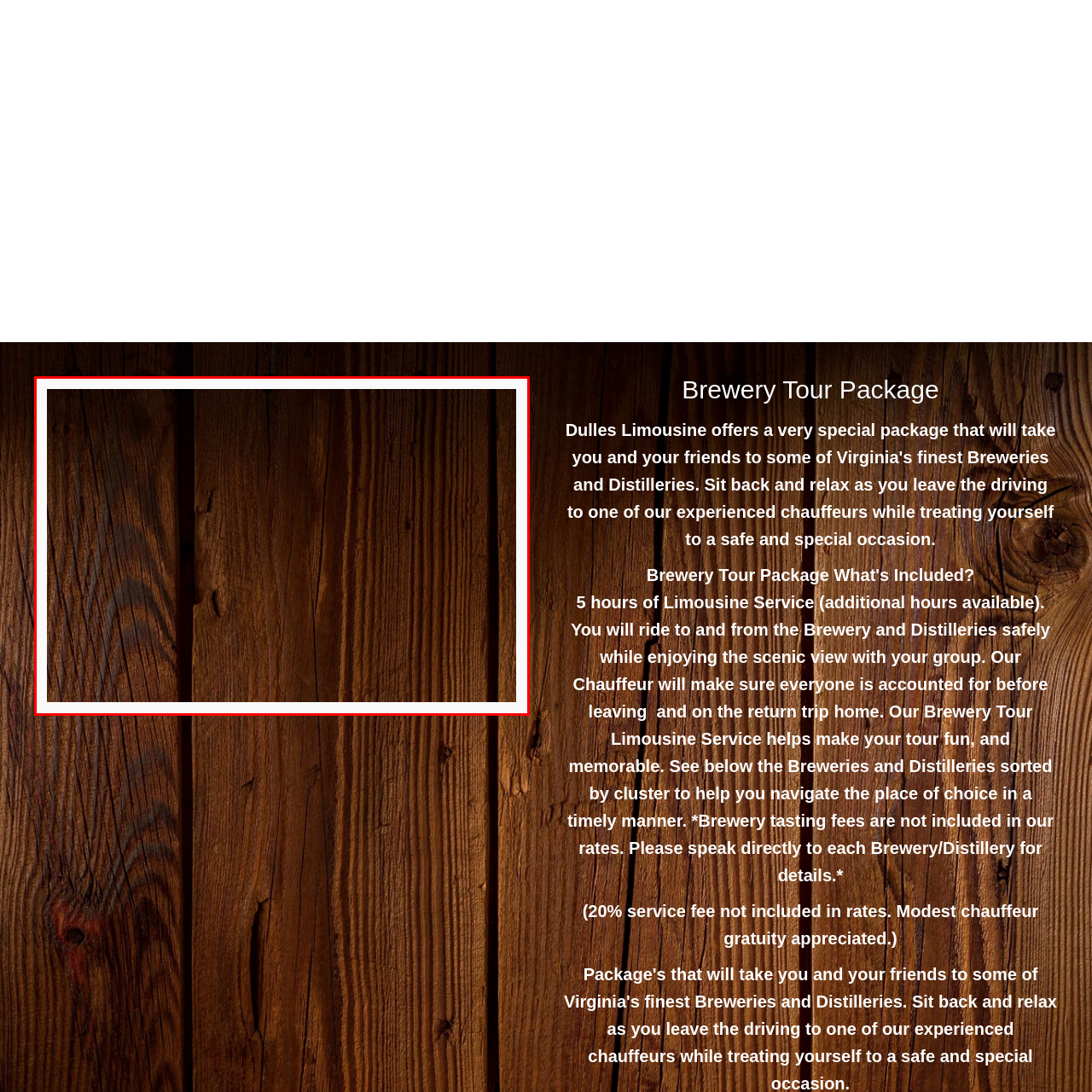What type of environment is the aesthetic aligned with?
Check the image inside the red boundary and answer the question using a single word or brief phrase.

Historically inspired